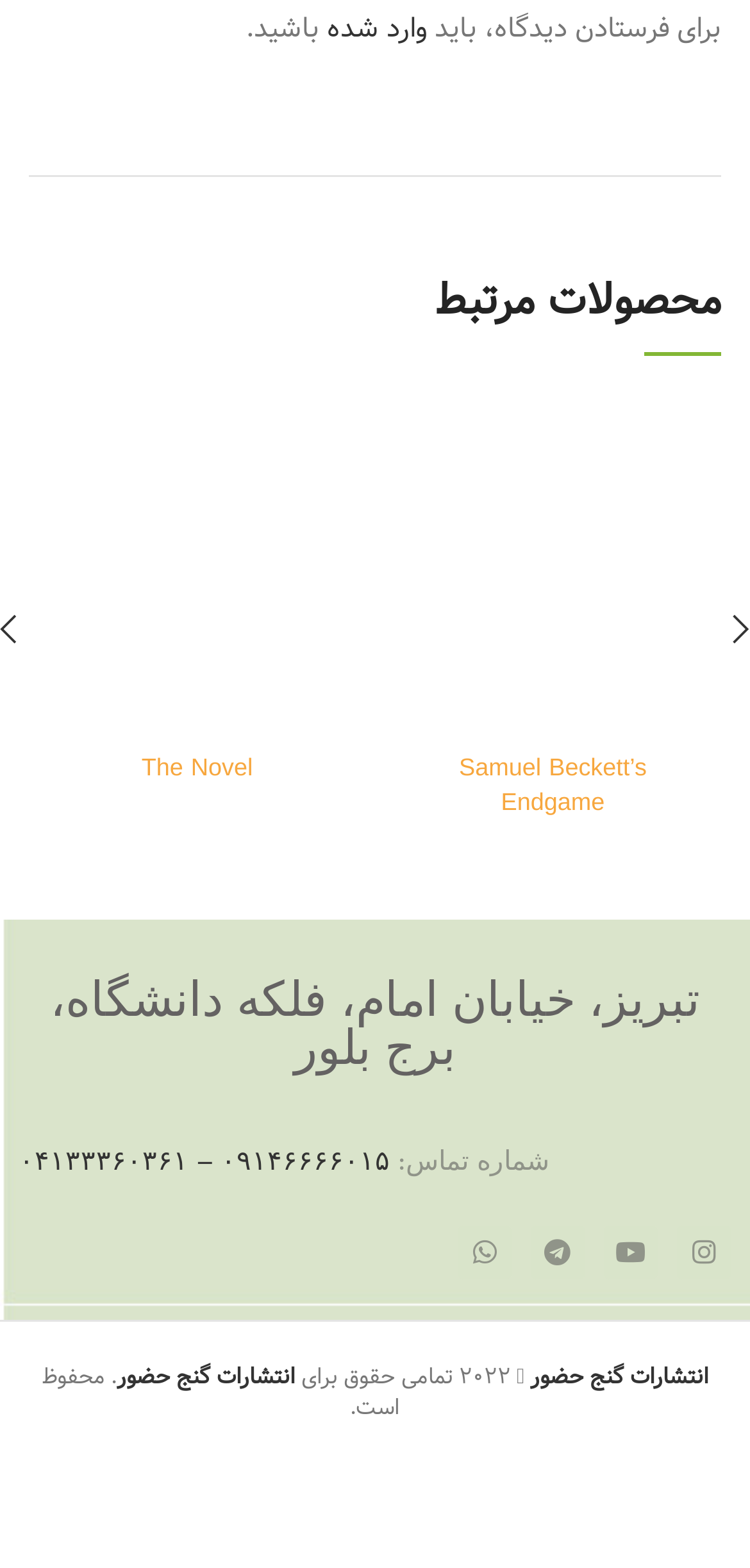Provide the bounding box coordinates for the specified HTML element described in this description: "Samuel Beckett’s Endgame". The coordinates should be four float numbers ranging from 0 to 1, in the format [left, top, right, bottom].

[0.612, 0.478, 0.862, 0.525]